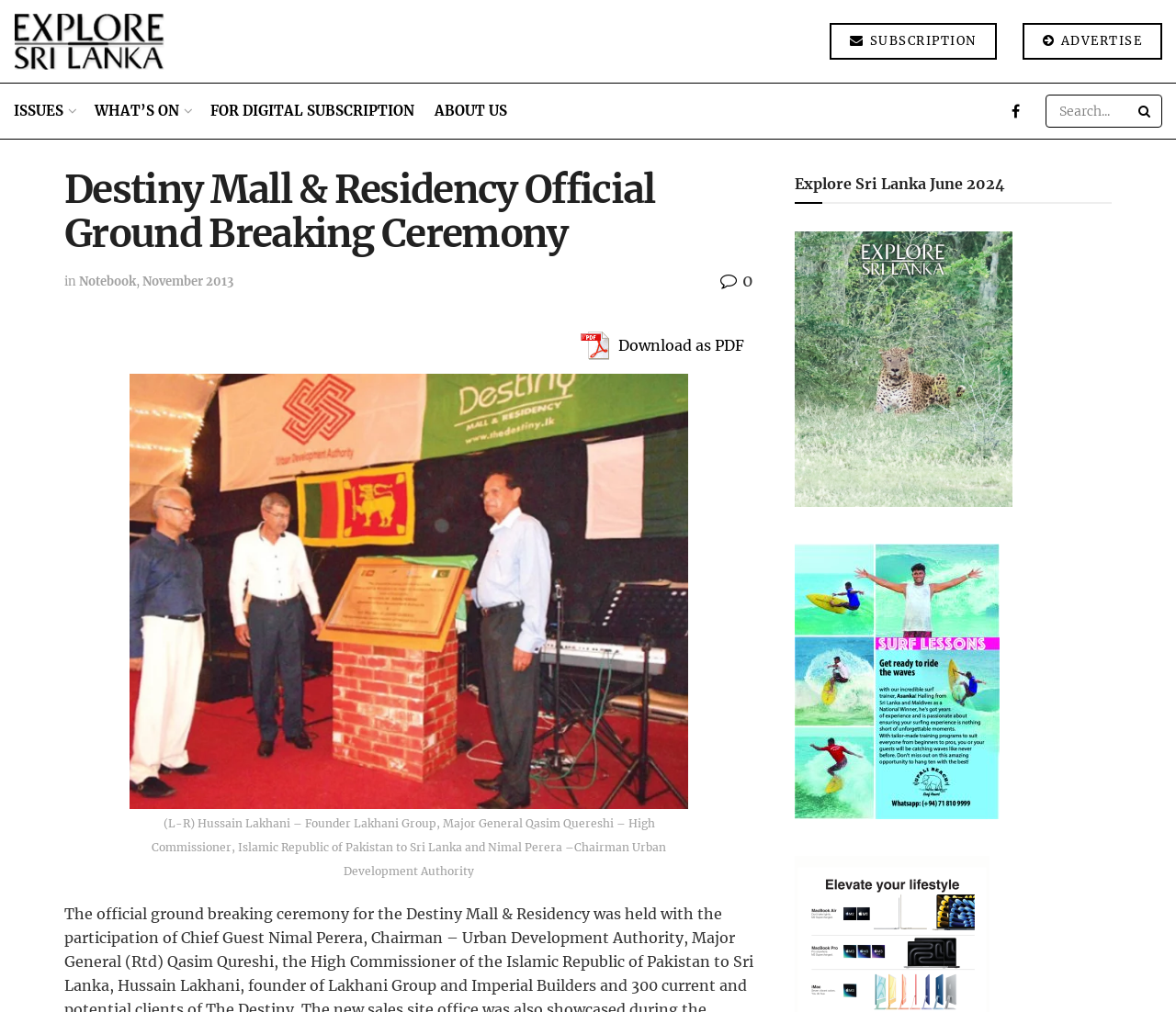Please specify the bounding box coordinates of the region to click in order to perform the following instruction: "Explore Explore Sri Lanka June 2024".

[0.676, 0.165, 0.855, 0.198]